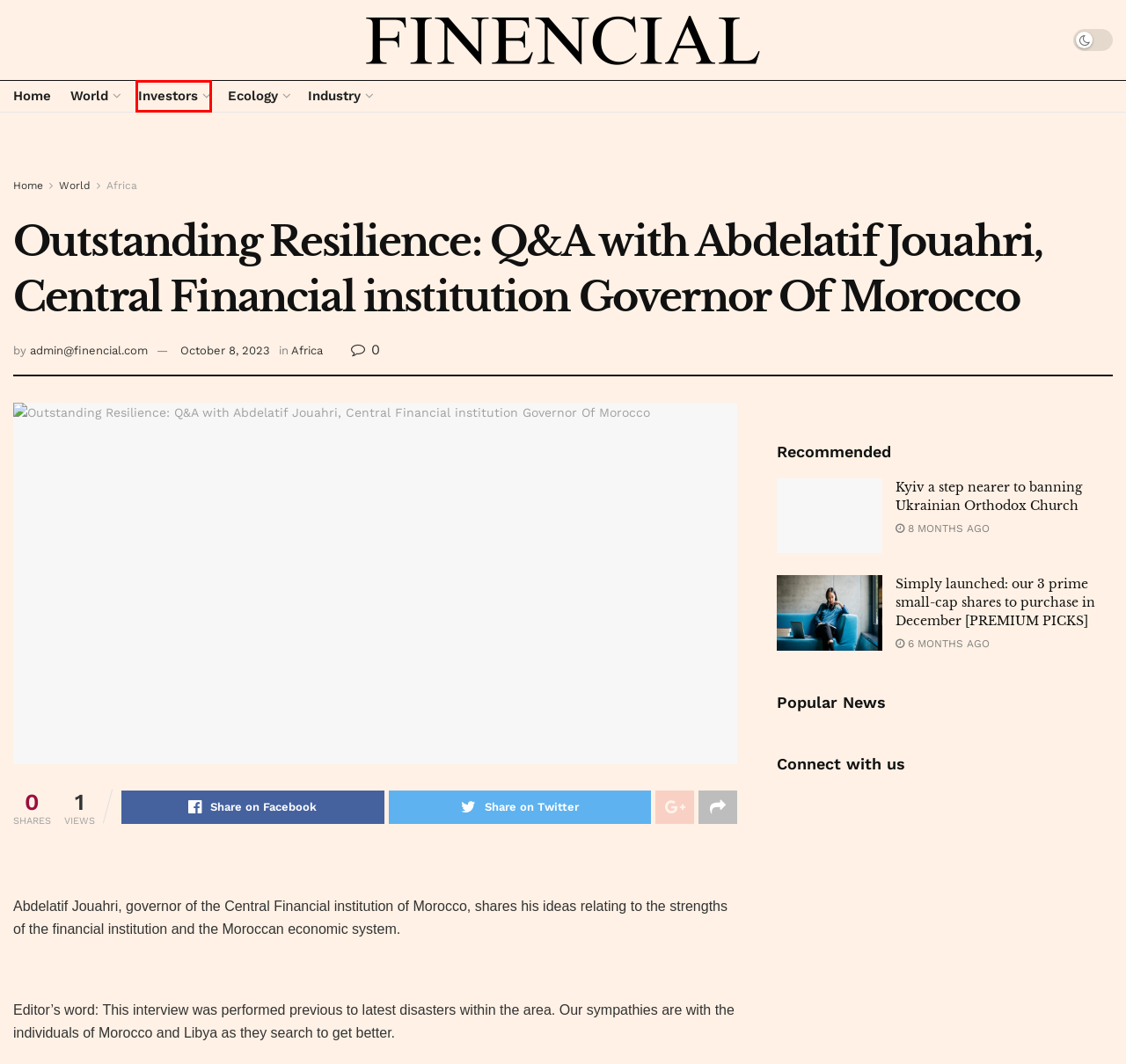After examining the screenshot of a webpage with a red bounding box, choose the most accurate webpage description that corresponds to the new page after clicking the element inside the red box. Here are the candidates:
A. World Archives - Finencial
B. Kyiv a step nearer to banning Ukrainian Orthodox Church - Finencial
C. Africa Archives - Finencial
D. Investors Archives - Finencial
E. Ecology Archives - Finencial
F. Finencial | Your Gateway to Financial Empowerment
G. Simply launched: our 3 prime small-cap shares to purchase in December [PREMIUM PICKS] - Finencial
H. admin@finencial.com, Author at Finencial

D